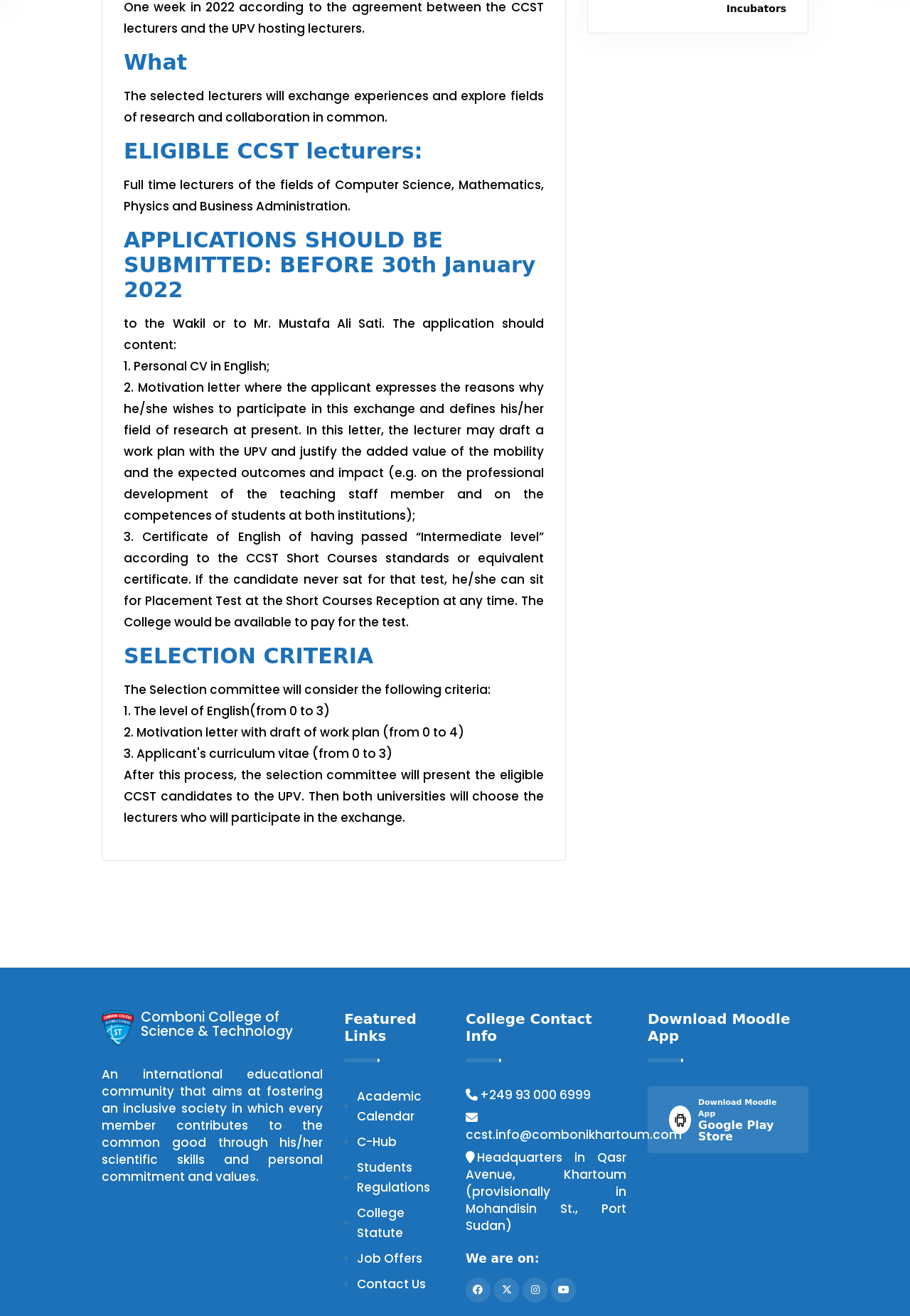Please mark the bounding box coordinates of the area that should be clicked to carry out the instruction: "Check the table of contents".

None